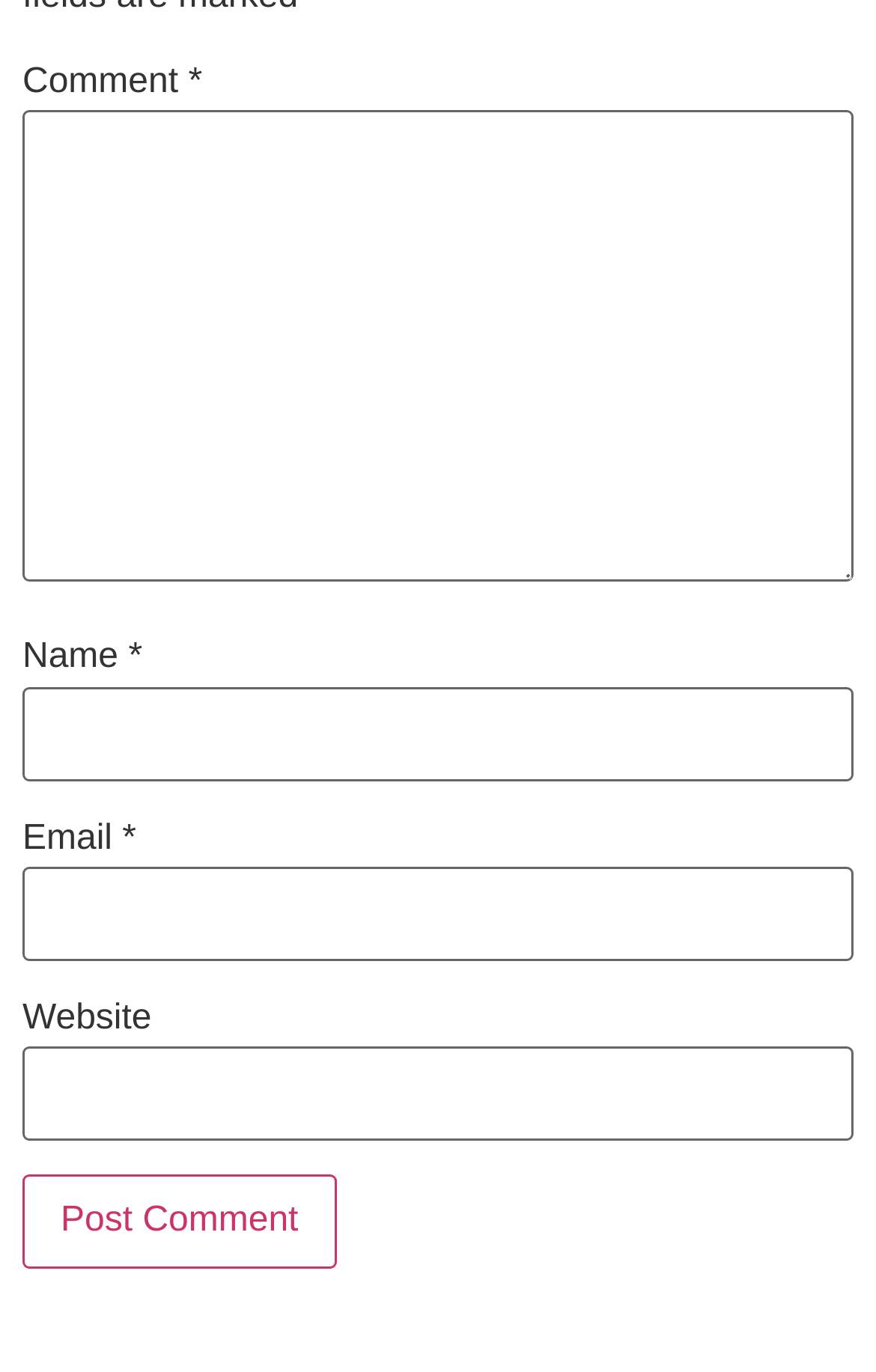Identify the bounding box coordinates for the UI element described as follows: "Home". Ensure the coordinates are four float numbers between 0 and 1, formatted as [left, top, right, bottom].

None